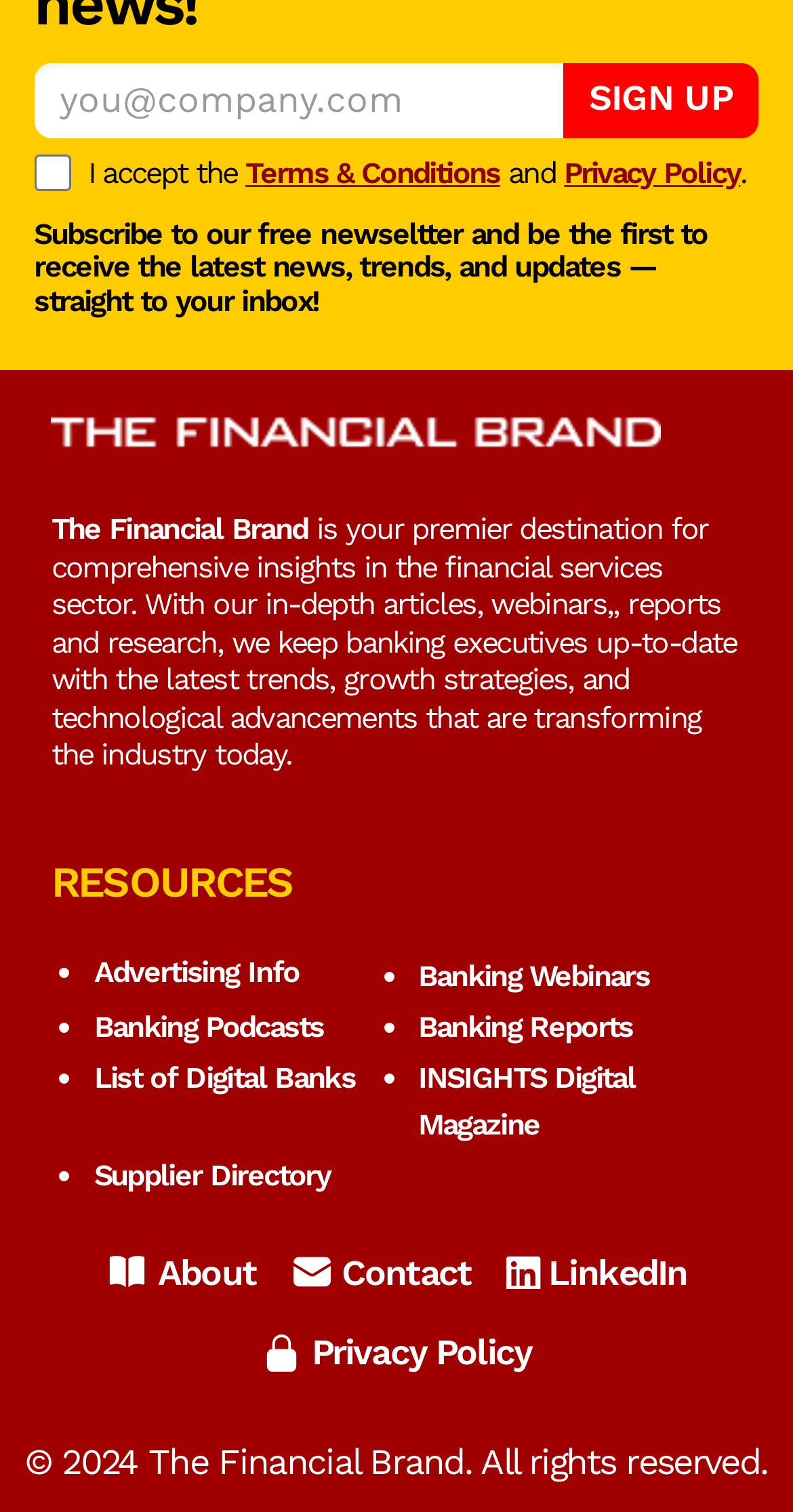Show the bounding box coordinates of the element that should be clicked to complete the task: "Subscribe to newsletter".

[0.043, 0.142, 0.892, 0.211]